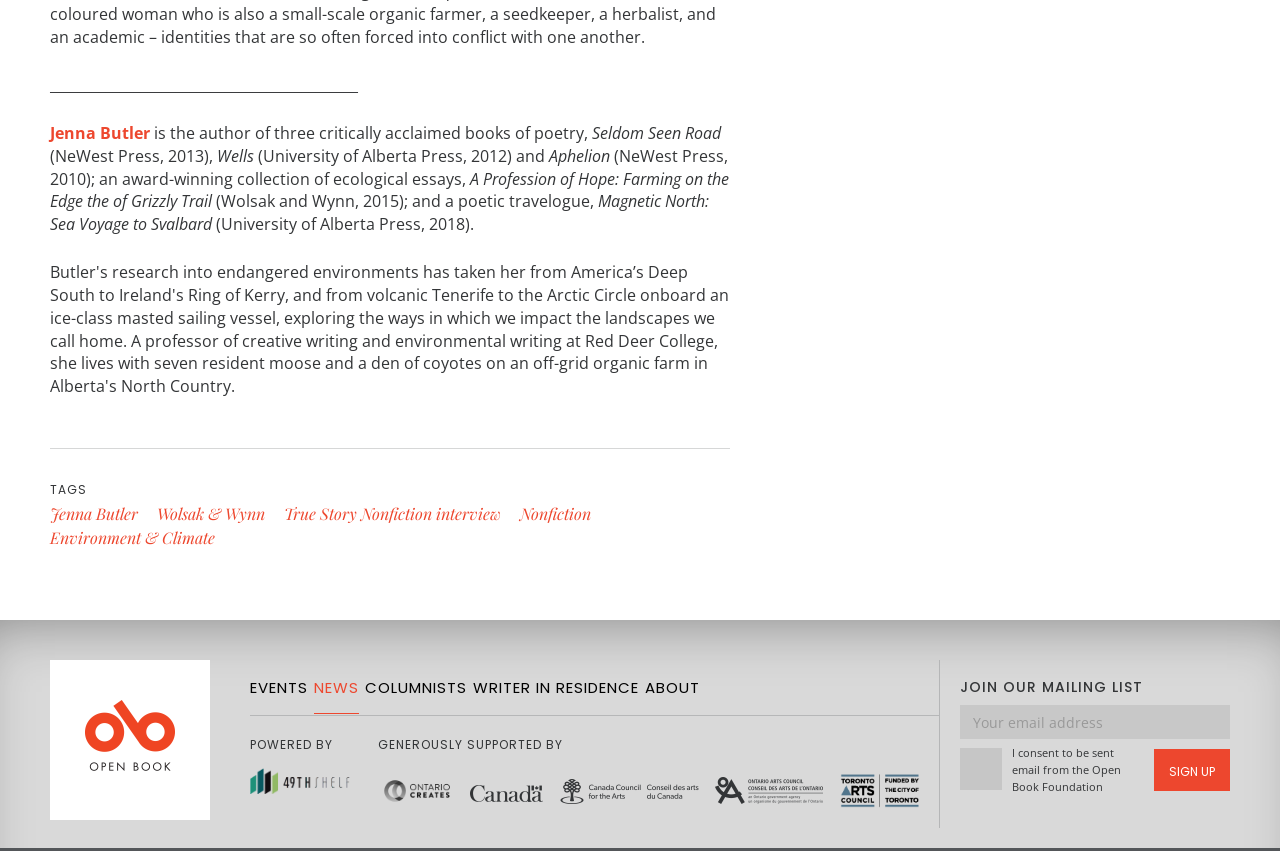Please determine the bounding box coordinates of the section I need to click to accomplish this instruction: "Enter email address to join the mailing list".

[0.75, 0.829, 0.961, 0.869]